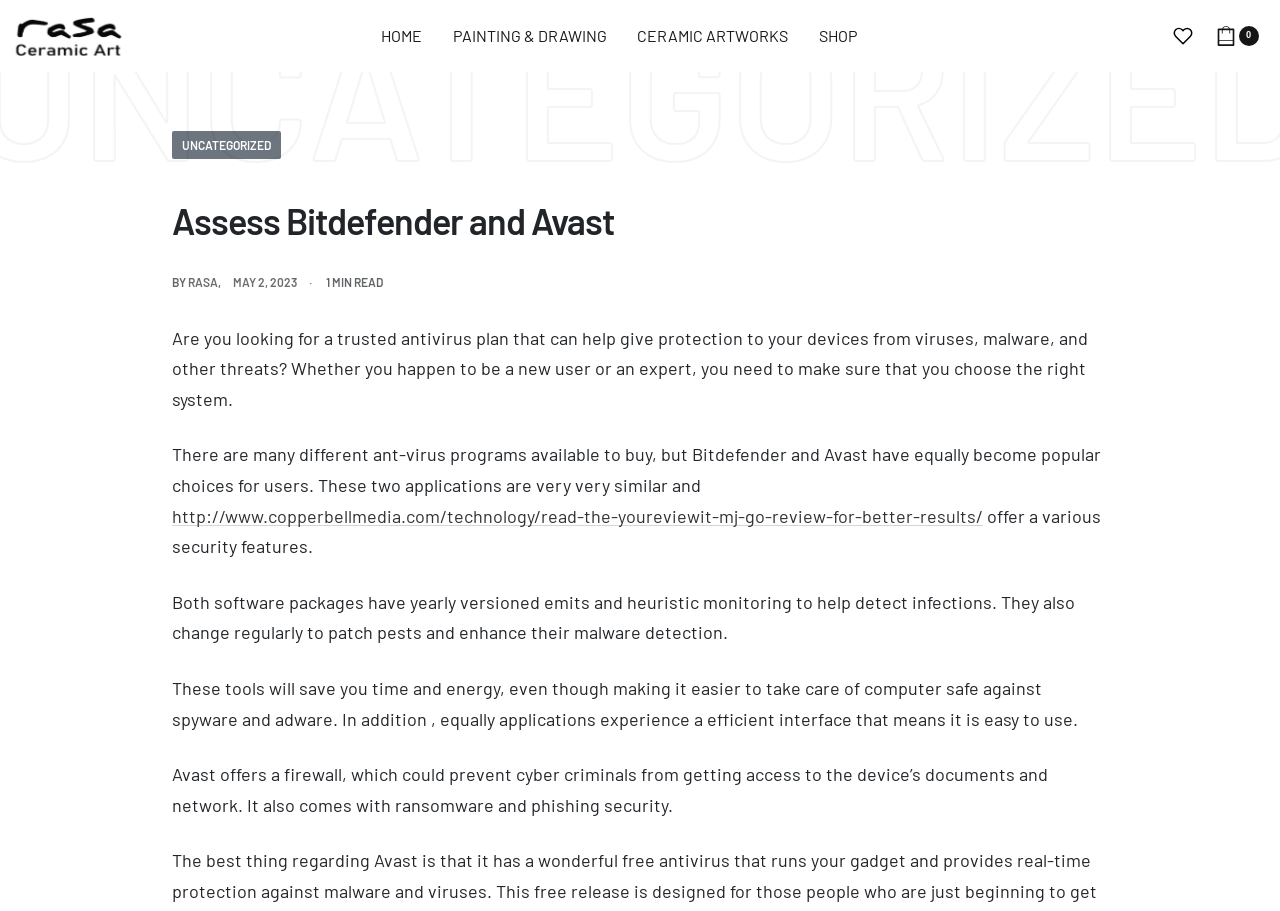How often do Bitdefender and Avast update their software?
Using the visual information, answer the question in a single word or phrase.

Yearly